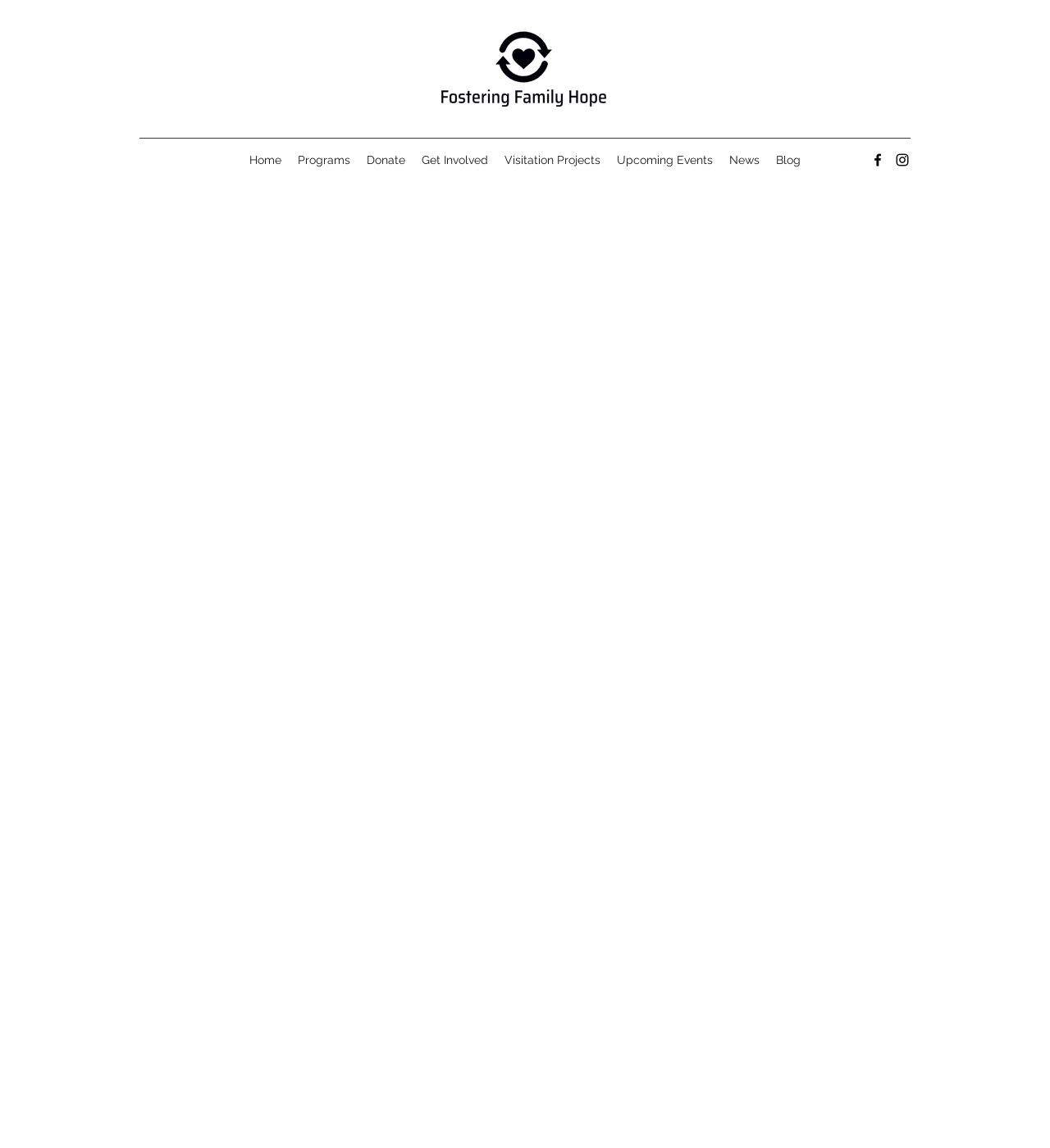Using the information shown in the image, answer the question with as much detail as possible: How many main sections are in the navigation menu?

The navigation menu contains several main sections, excluding the 'Home' link. These sections are 'Programs', 'Donate', 'Get Involved', 'Visitation Projects', 'Upcoming Events', 'News', and 'Blog'. There are seven main sections in total.